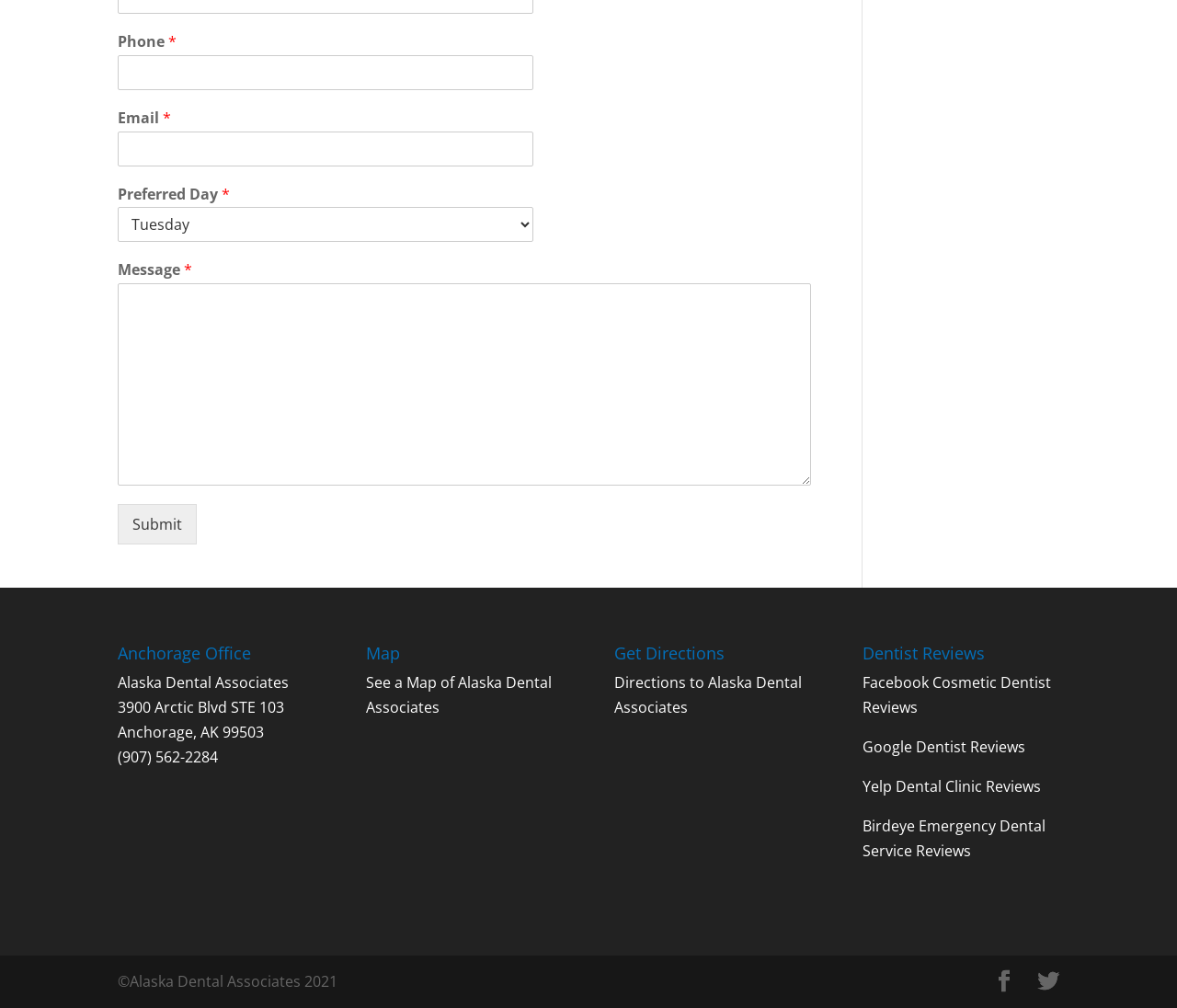Locate the bounding box coordinates of the area to click to fulfill this instruction: "contact us". The bounding box should be presented as four float numbers between 0 and 1, in the order [left, top, right, bottom].

None